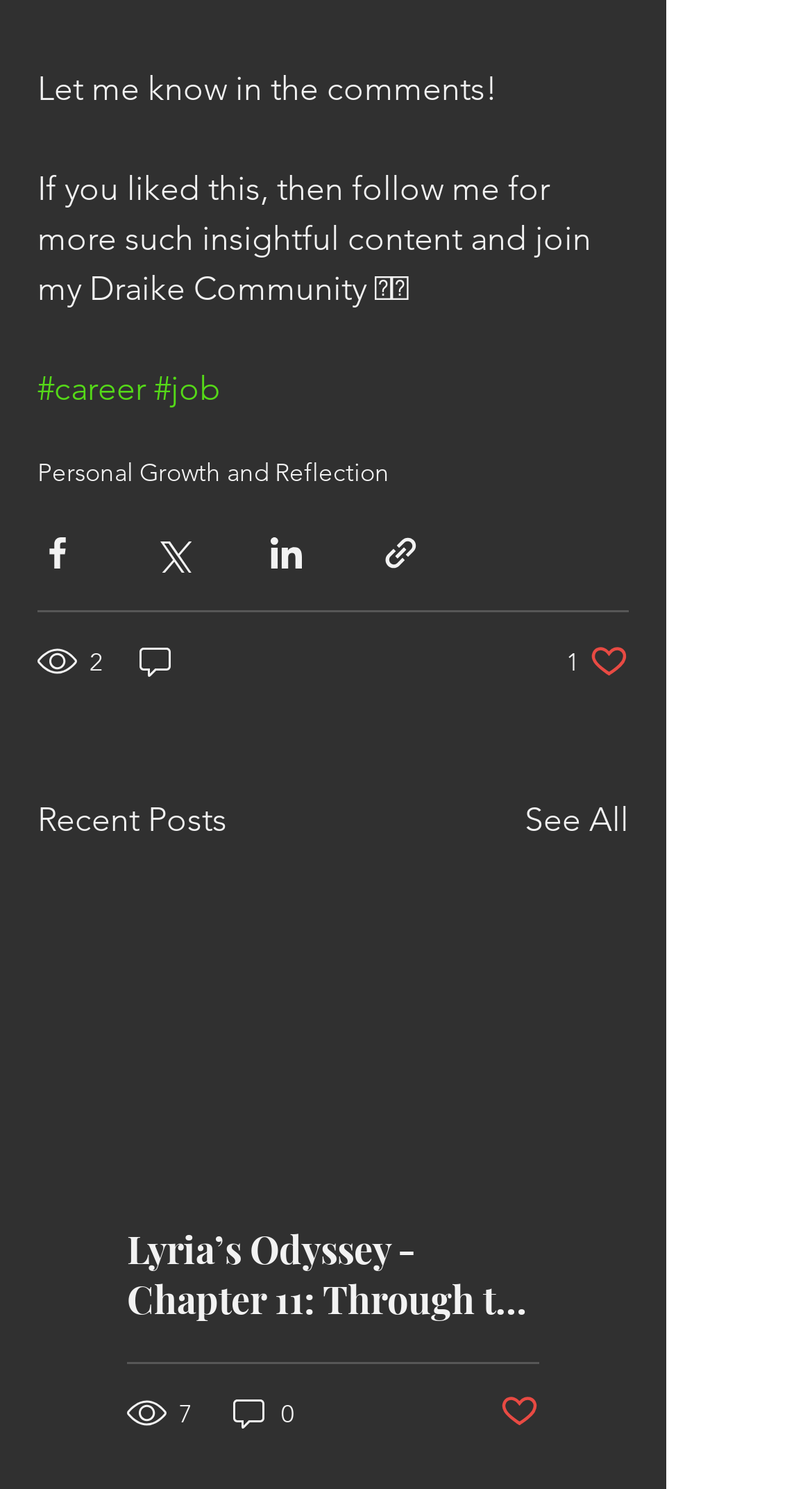Respond with a single word or phrase to the following question:
What is the text of the first link in the 'Recent Posts' section?

My book begins